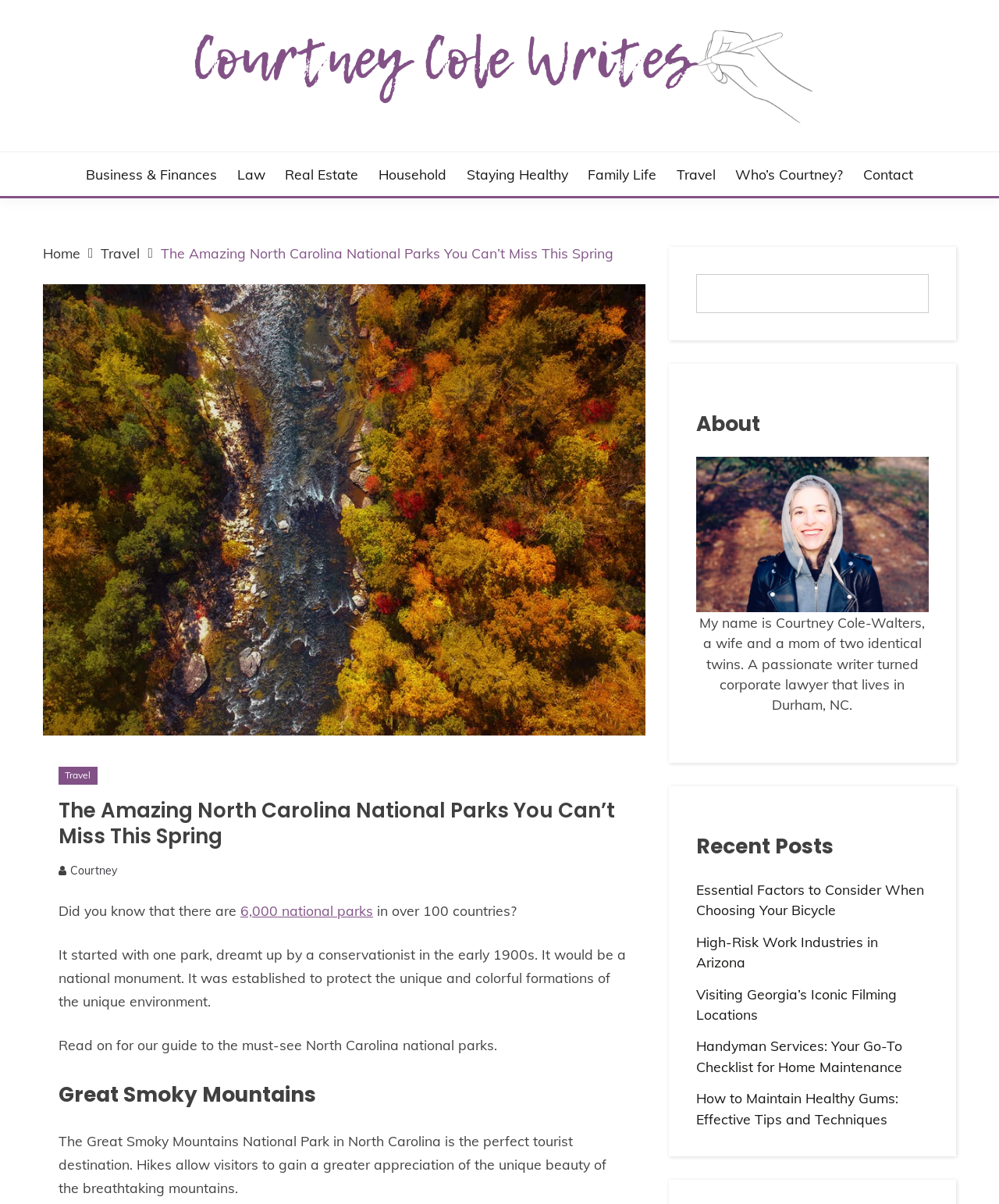Identify the bounding box coordinates of the region that needs to be clicked to carry out this instruction: "Click on the 'Travel' link". Provide these coordinates as four float numbers ranging from 0 to 1, i.e., [left, top, right, bottom].

[0.677, 0.136, 0.716, 0.153]